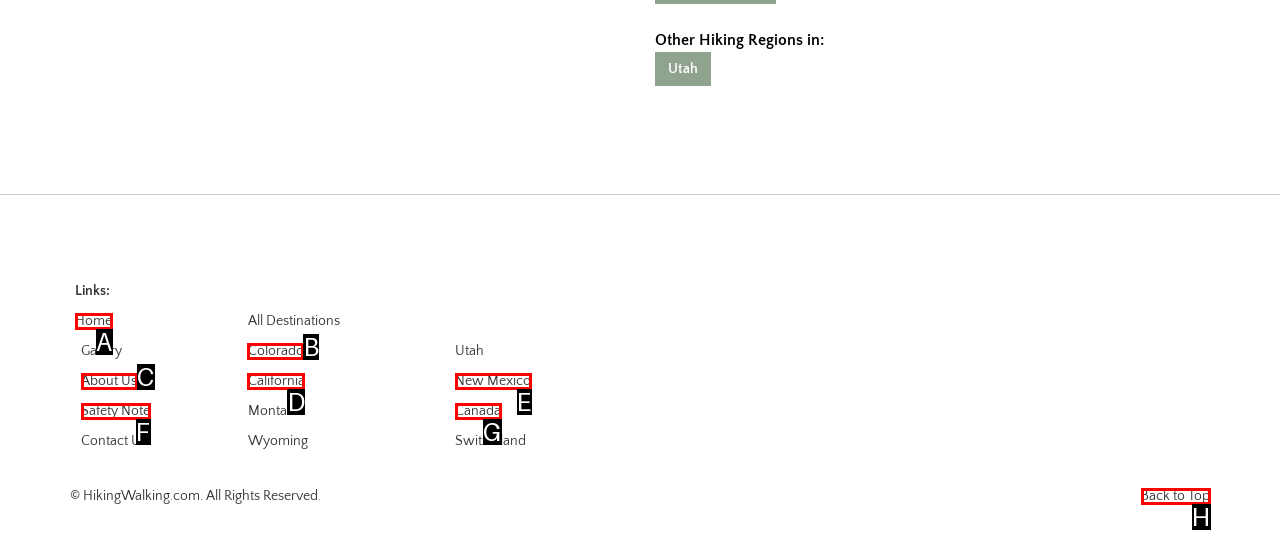Find the UI element described as: Back to Top
Reply with the letter of the appropriate option.

H